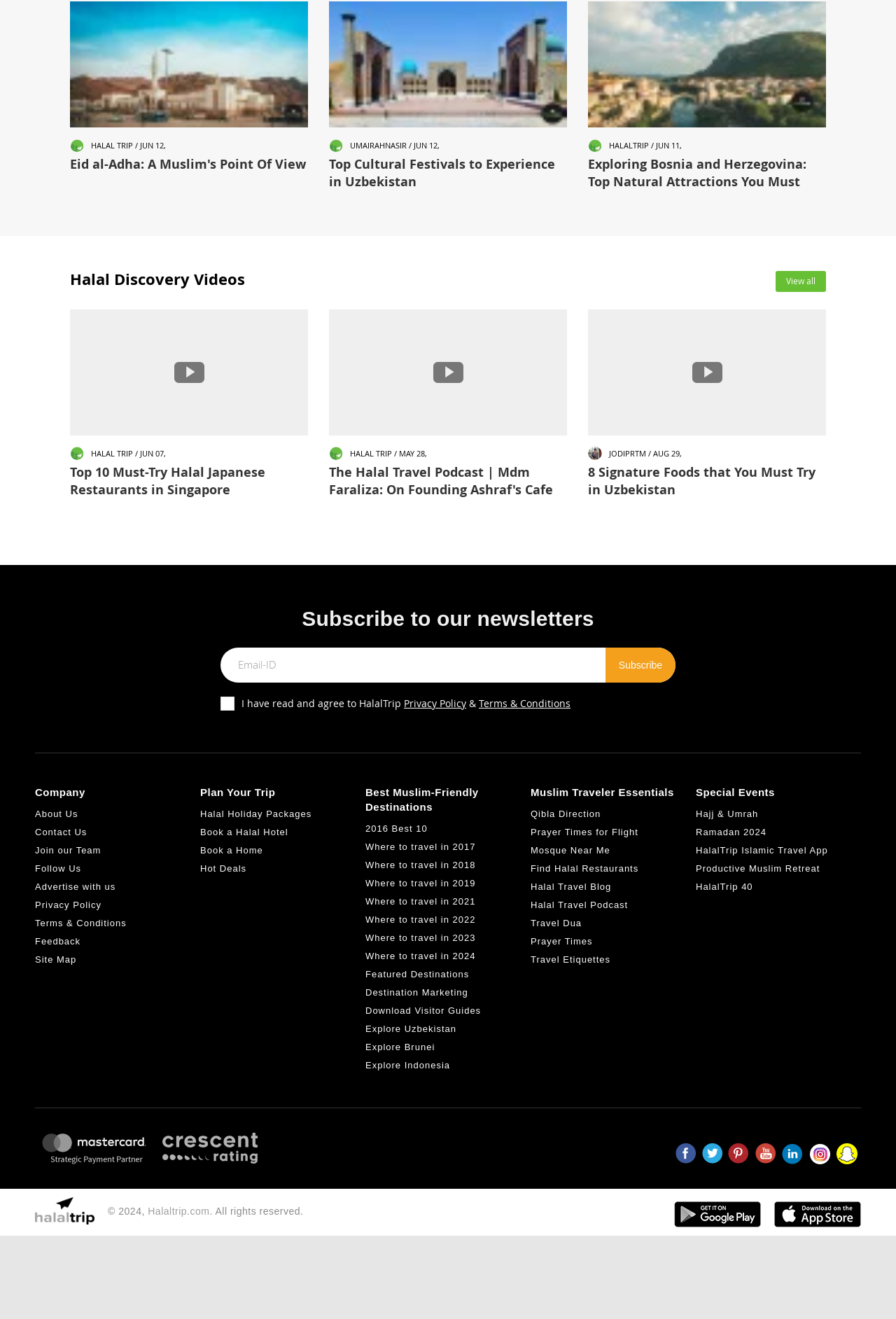Can you find the bounding box coordinates of the area I should click to execute the following instruction: "Read about Eid al-Adha: A Muslim's Point Of View"?

[0.078, 0.118, 0.344, 0.144]